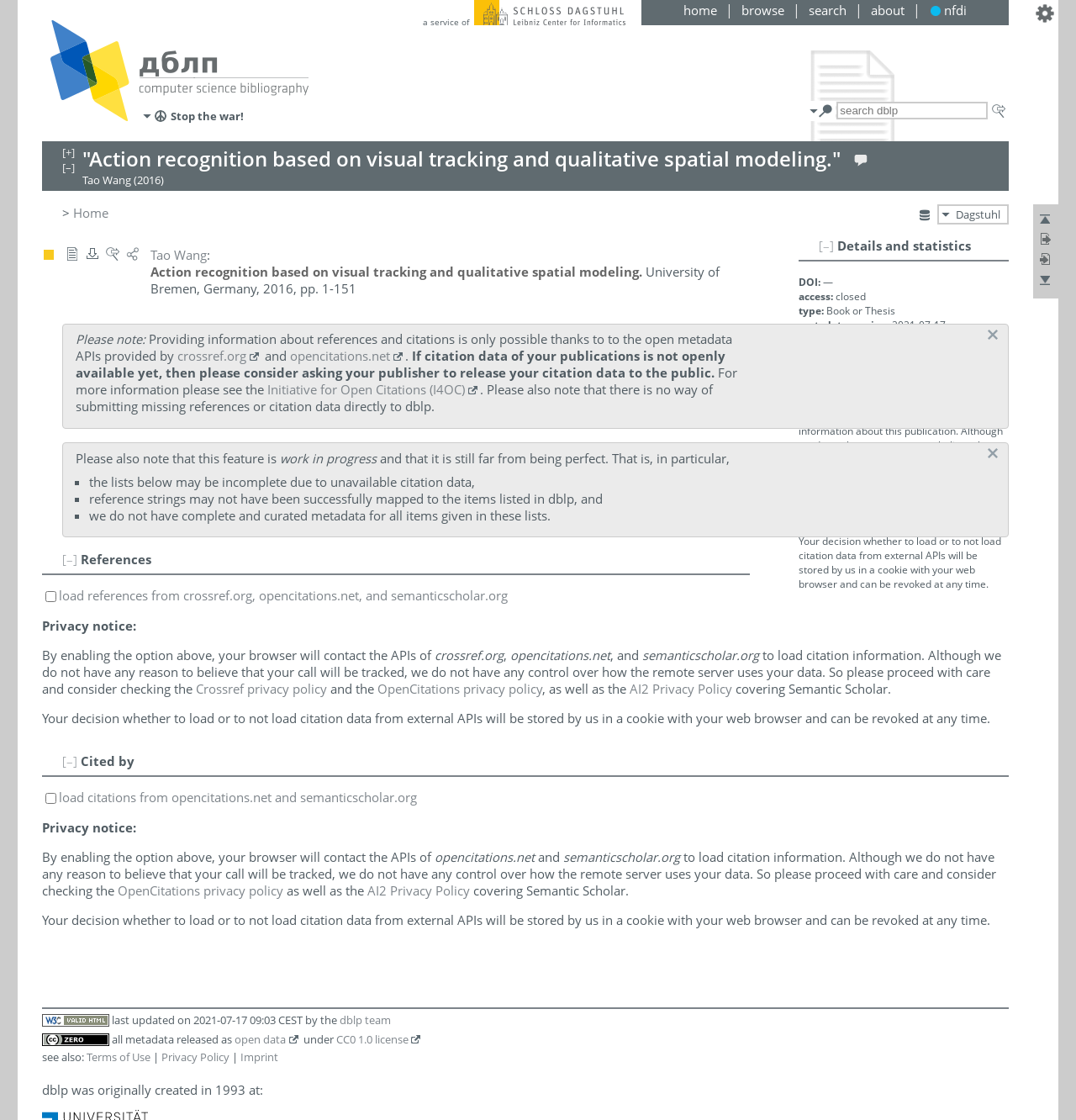Given the element description "parent_node: a service of", identify the bounding box of the corresponding UI element.

[0.44, 0.014, 0.581, 0.025]